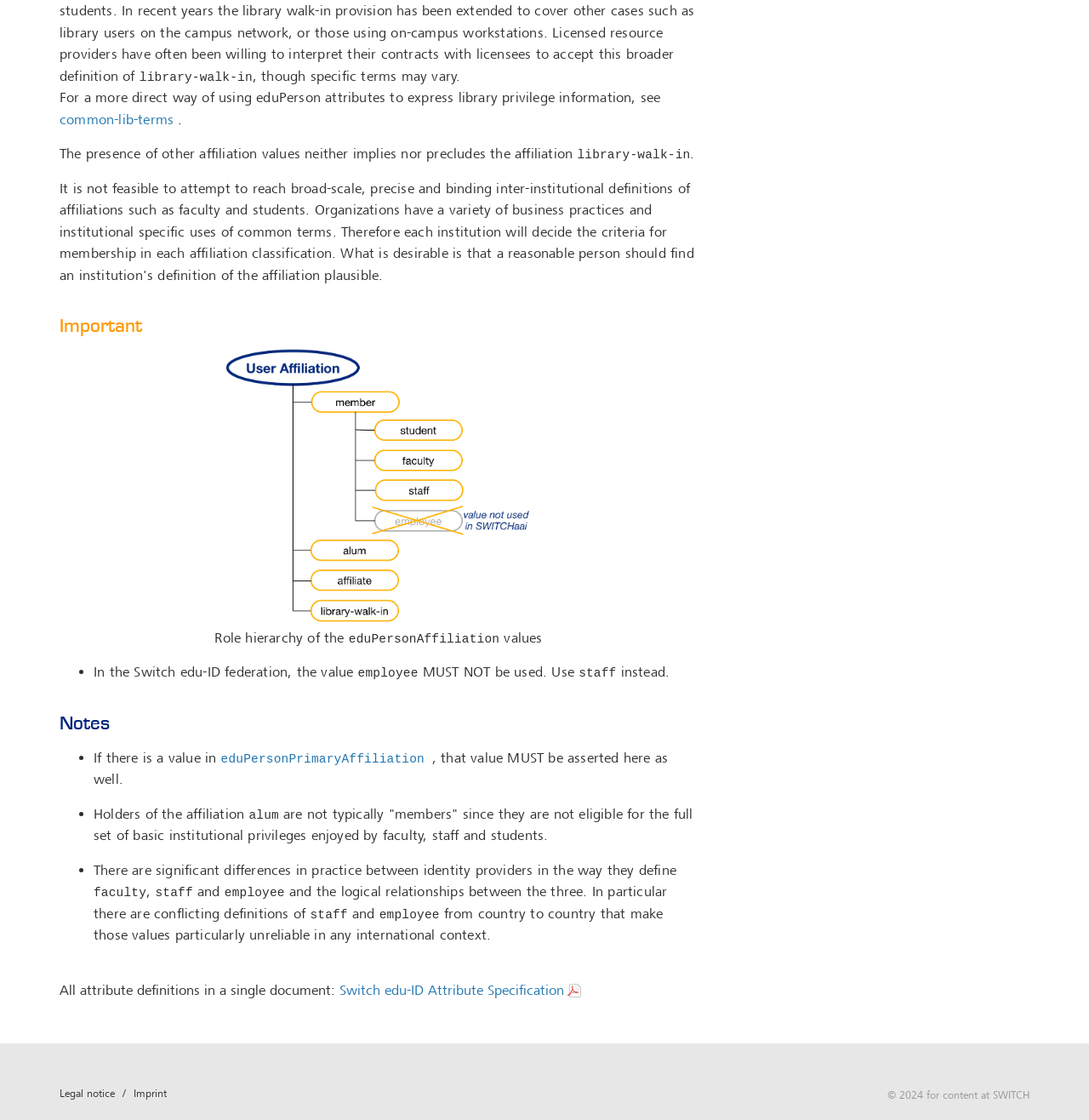Given the description: "Switch edu-ID Attribute Specification", determine the bounding box coordinates of the UI element. The coordinates should be formatted as four float numbers between 0 and 1, [left, top, right, bottom].

[0.312, 0.877, 0.534, 0.892]